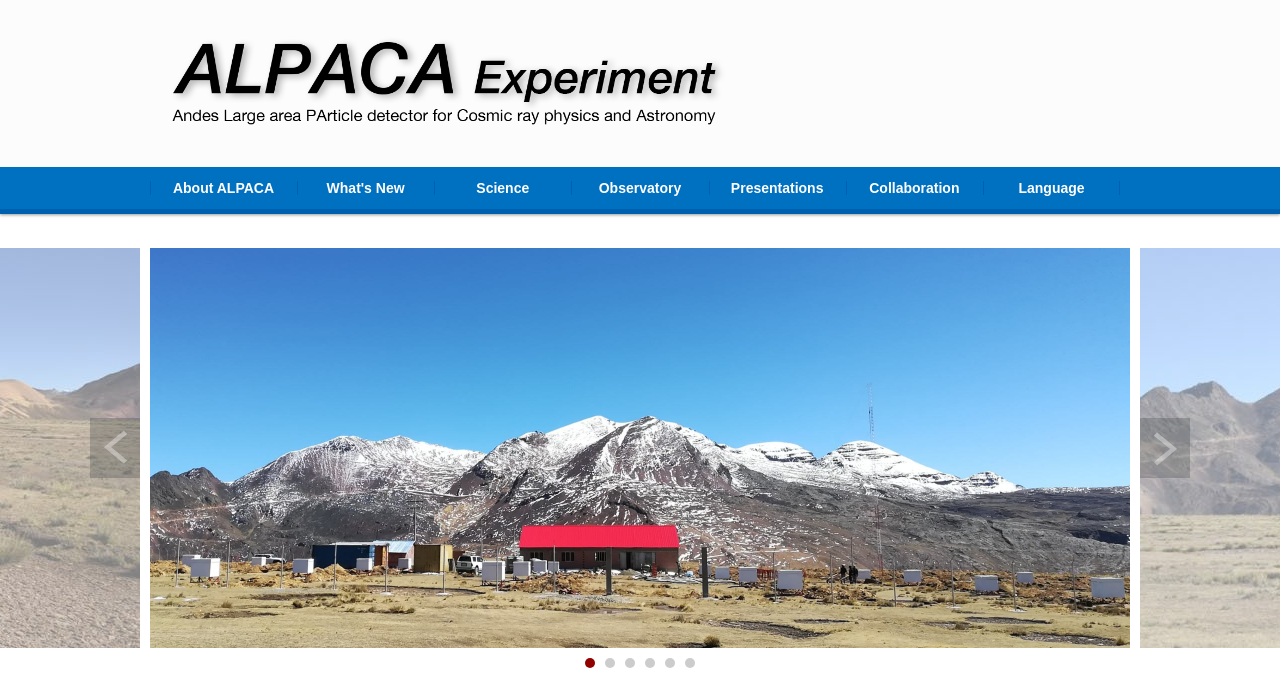What are the navigation buttons at the bottom of the page?
Please answer the question with a single word or phrase, referencing the image.

Previous and next page